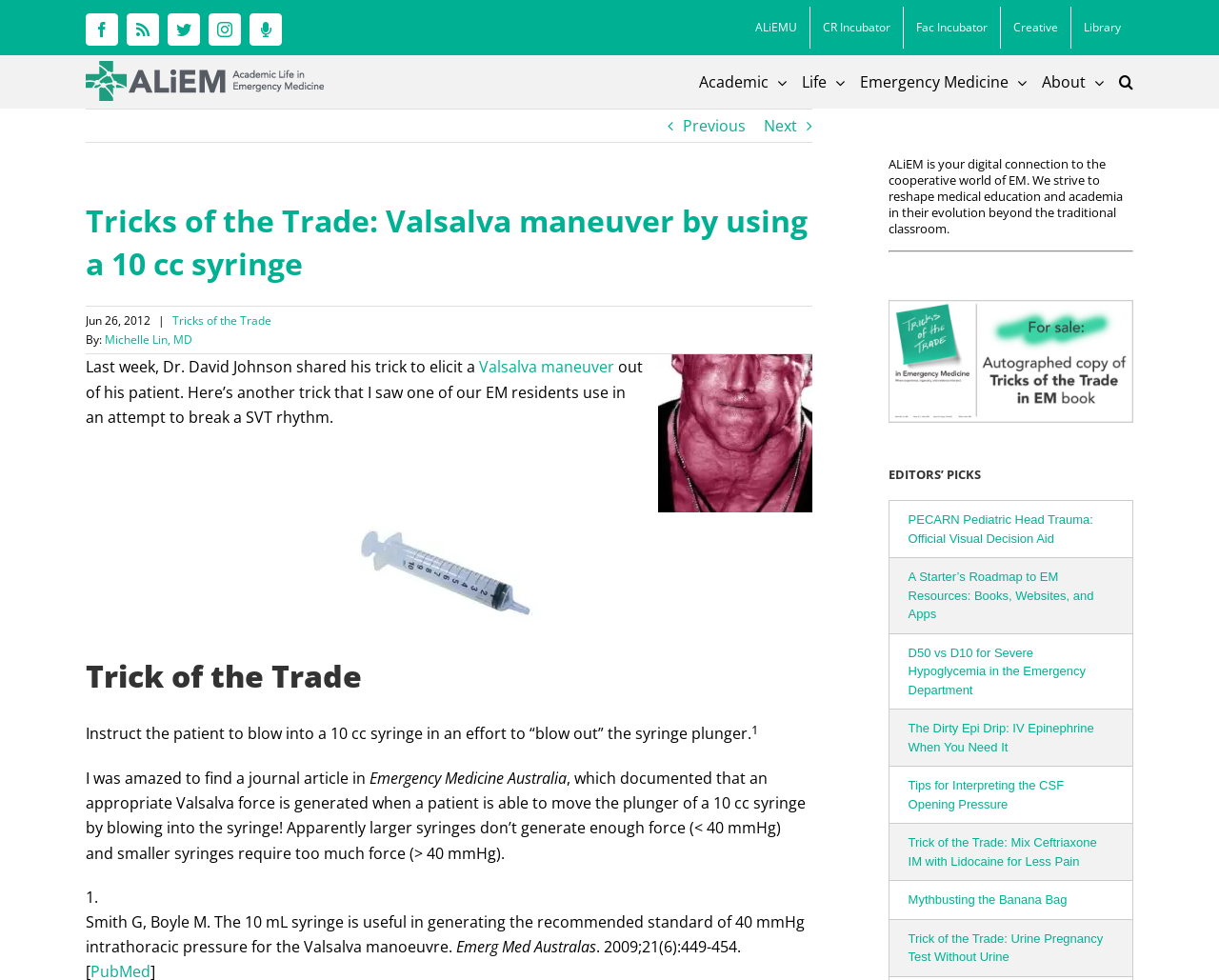Show the bounding box coordinates for the HTML element described as: "alt="Tricks book ad"".

[0.729, 0.307, 0.93, 0.432]